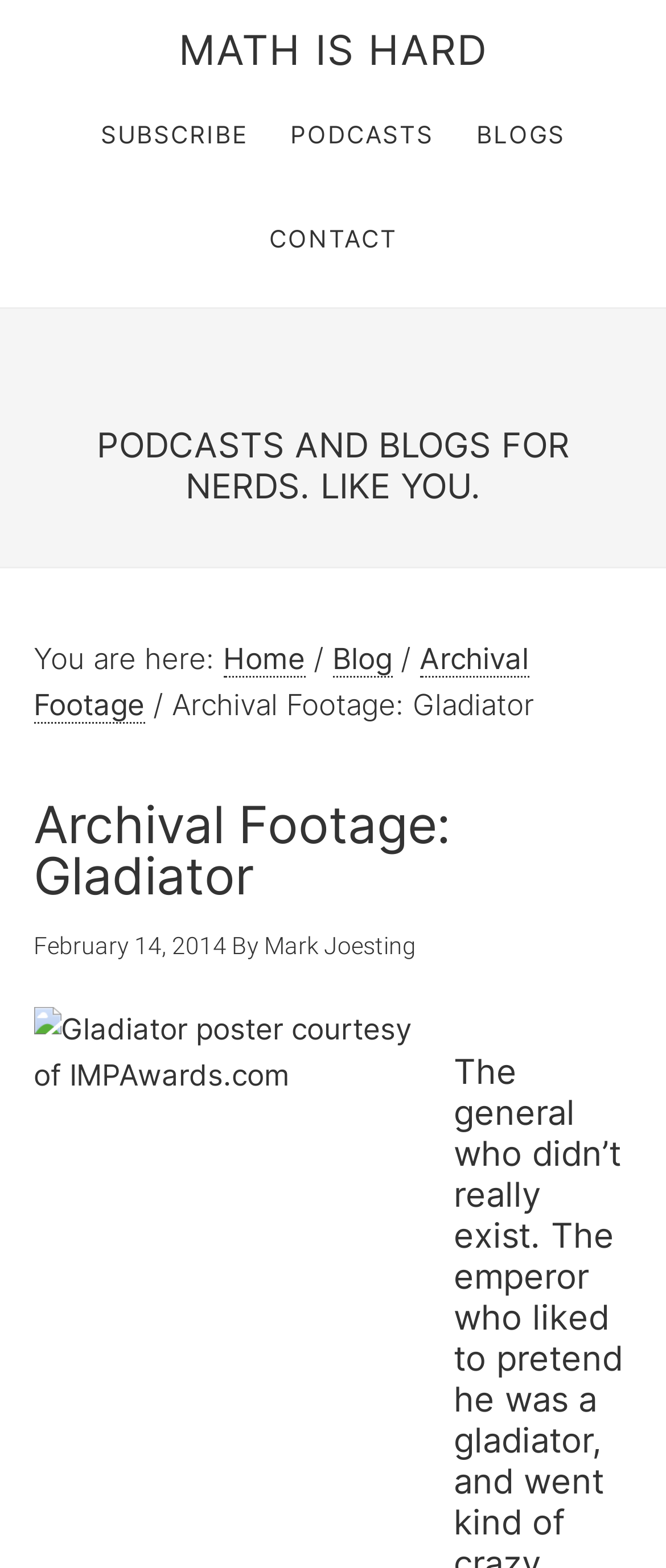Who is the author of the current blog post?
Based on the image, provide your answer in one word or phrase.

Mark Joesting